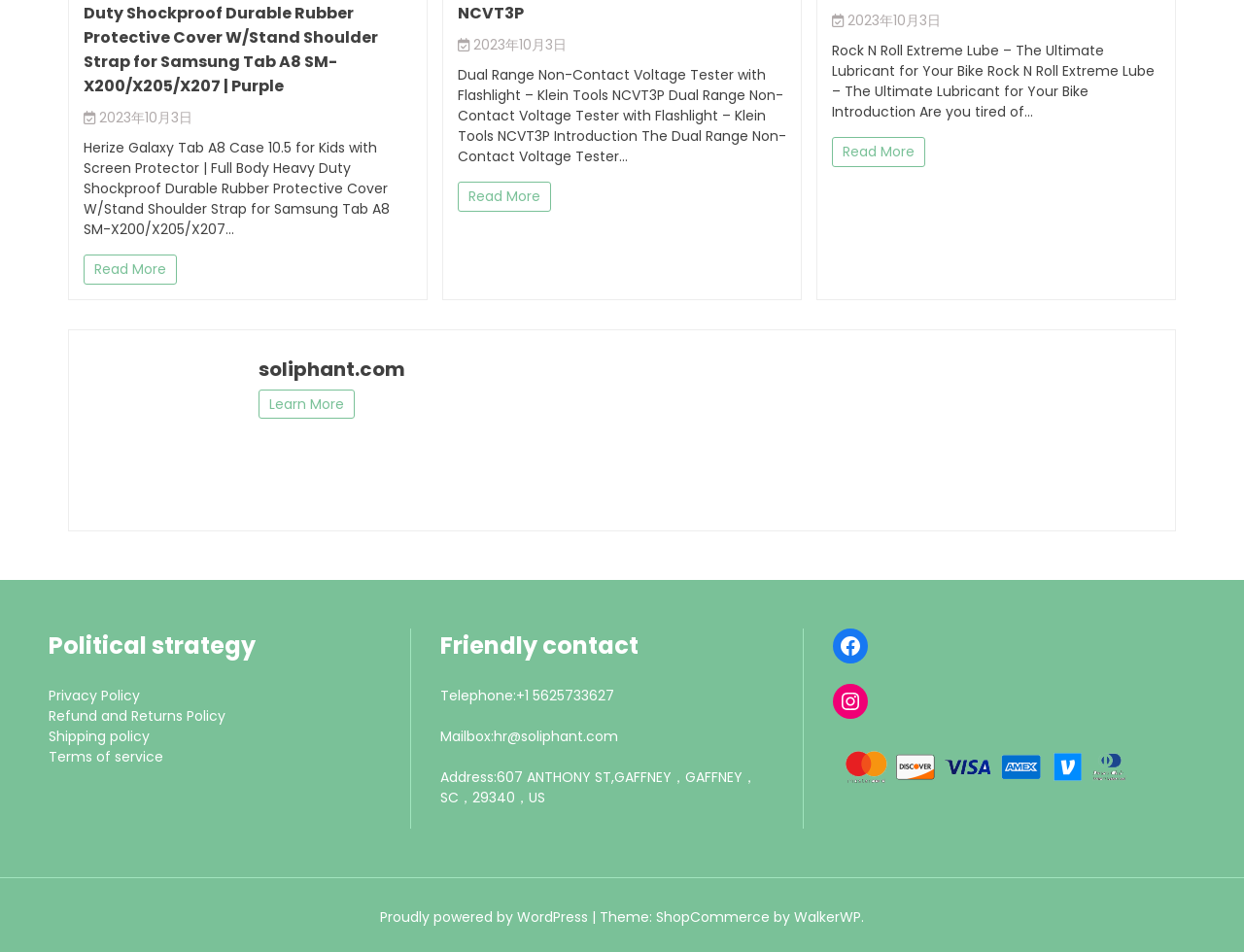Based on what you see in the screenshot, provide a thorough answer to this question: What is the website's name?

The website's name can be found in the heading element with the text 'soliphant.com' located at the top of the webpage.